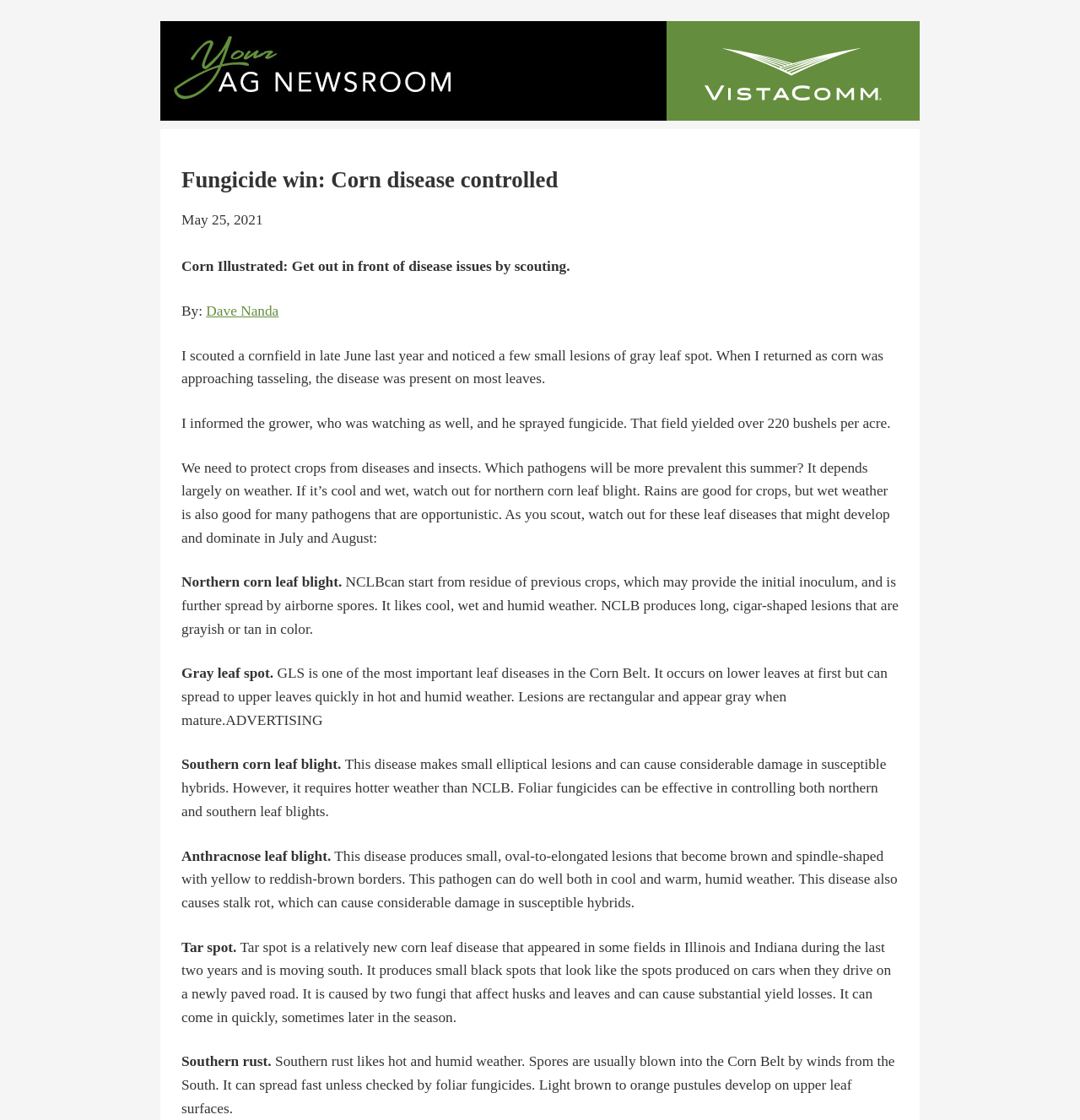Please provide a brief answer to the following inquiry using a single word or phrase:
What is the name of the newsroom?

VistaComm Newsroom